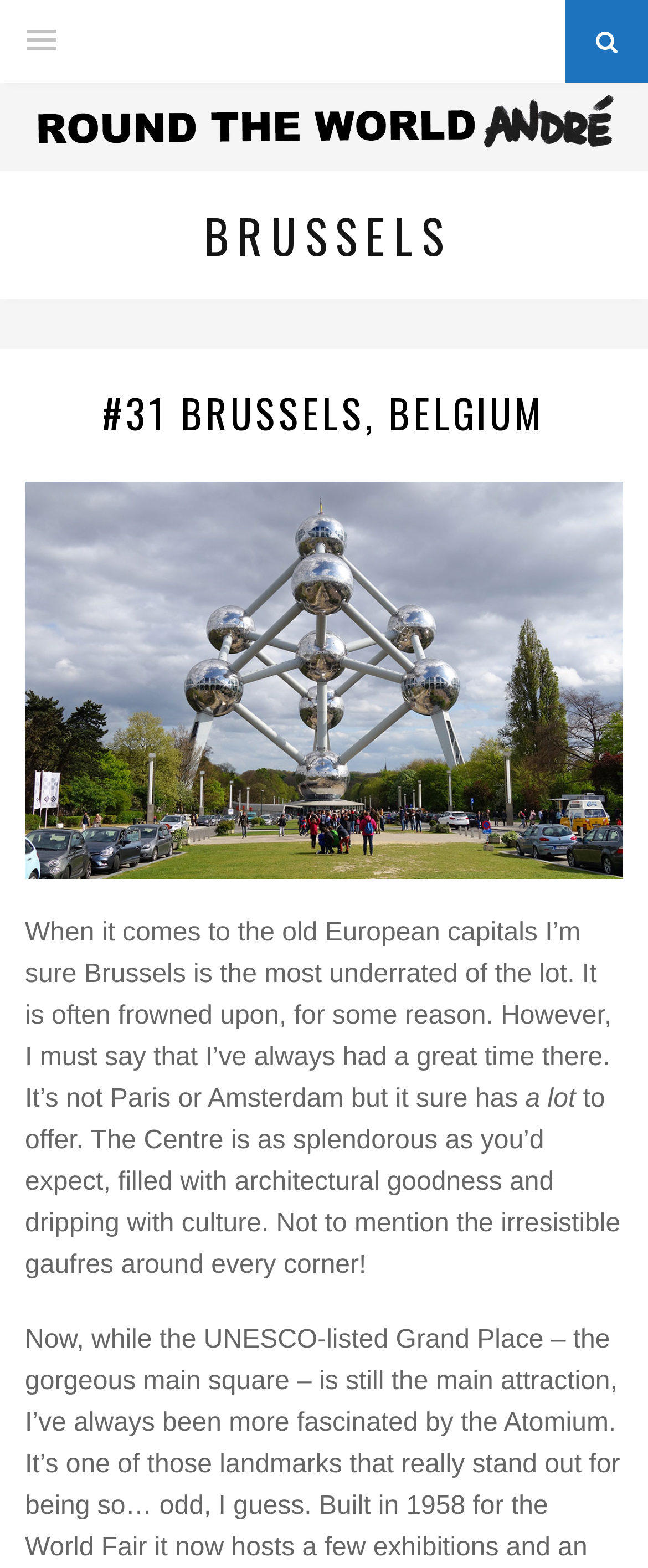Determine the bounding box coordinates for the UI element with the following description: "alt="Round The World Andre"". The coordinates should be four float numbers between 0 and 1, represented as [left, top, right, bottom].

[0.038, 0.077, 0.962, 0.103]